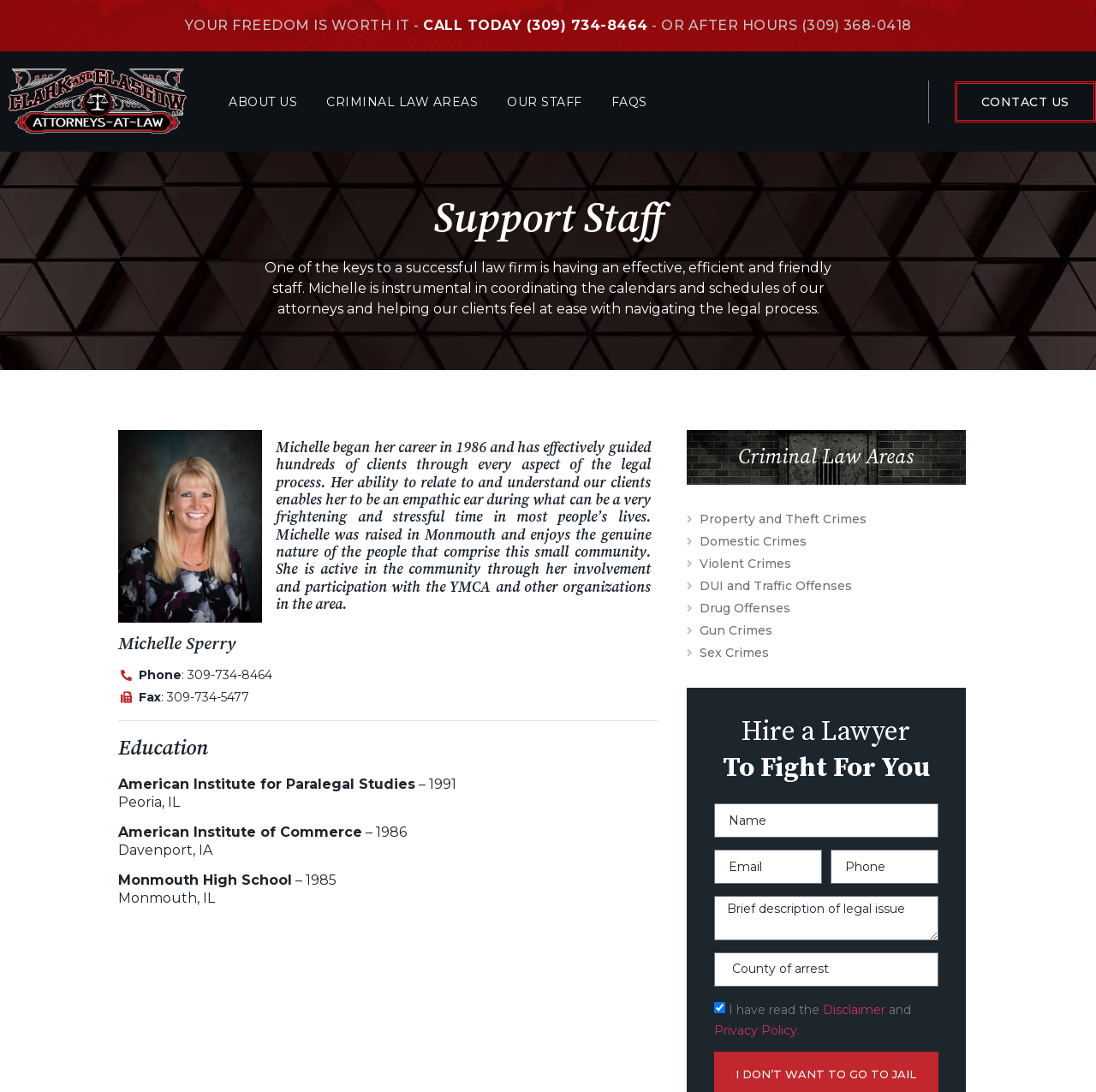With reference to the image, please provide a detailed answer to the following question: What is the phone number to contact Michelle Sperry?

The phone number to contact Michelle Sperry is listed under her profile as 'Phone: 309-734-8464'.